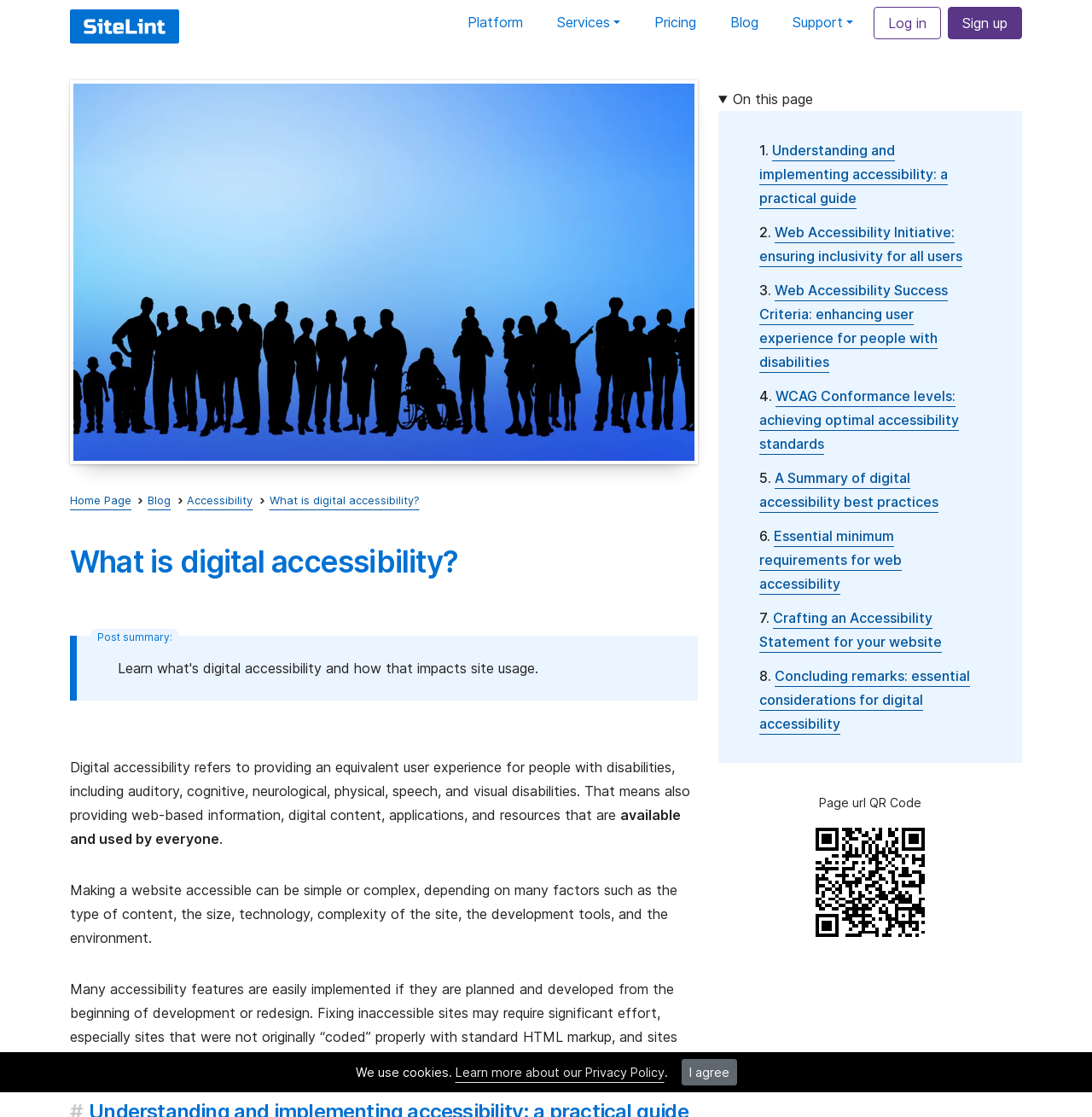Locate and generate the text content of the webpage's heading.

What is digital accessibility?